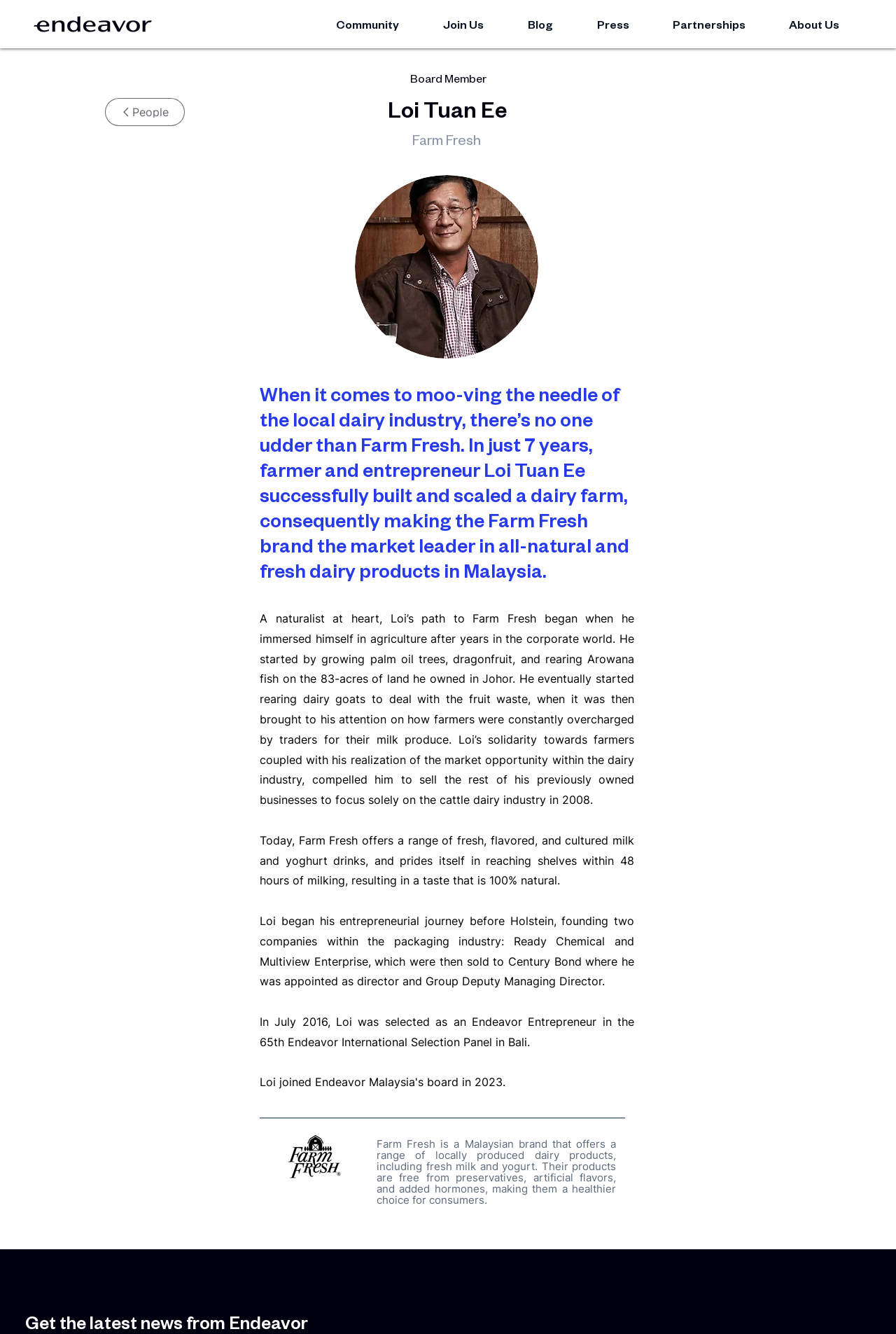Give a detailed account of the webpage, highlighting key information.

The webpage is a profile page for Loi Tuan Ee, a board member of Endeavor Malaysia, and the founder of Farm Fresh, a Malaysian dairy brand. At the top left corner, there is a logo of Endeavor Malaysia, and a navigation menu with links to "Community", "Join Us", "Blog", "Press", "Partnerships", and "About Us" on the top right side.

Below the navigation menu, there is a main section that takes up most of the page. It starts with a heading "Board Member" and a link to "People" on the left side. On the right side, there is a heading "Loi Tuan Ee" and another heading "Farm Fresh" below it. Below these headings, there is a large image of Loi Tuan Ee, which is also a link.

The main content of the page is a biography of Loi Tuan Ee, divided into four paragraphs. The first paragraph describes how Loi Tuan Ee built and scaled a dairy farm, making Farm Fresh the market leader in all-natural and fresh dairy products in Malaysia. The second paragraph talks about Loi's background, how he started in agriculture and eventually focused on the cattle dairy industry. The third paragraph describes the products offered by Farm Fresh, including fresh, flavored, and cultured milk and yoghurt drinks. The fourth paragraph mentions Loi's entrepreneurial journey before founding Farm Fresh and his selection as an Endeavor Entrepreneur in 2016.

At the bottom of the page, there is a slideshow gallery with an image, and a text "1/1" indicating that it is the only slide. Below the slideshow, there is a heading that summarizes Farm Fresh as a Malaysian brand offering locally produced dairy products that are free from preservatives, artificial flavors, and added hormones.